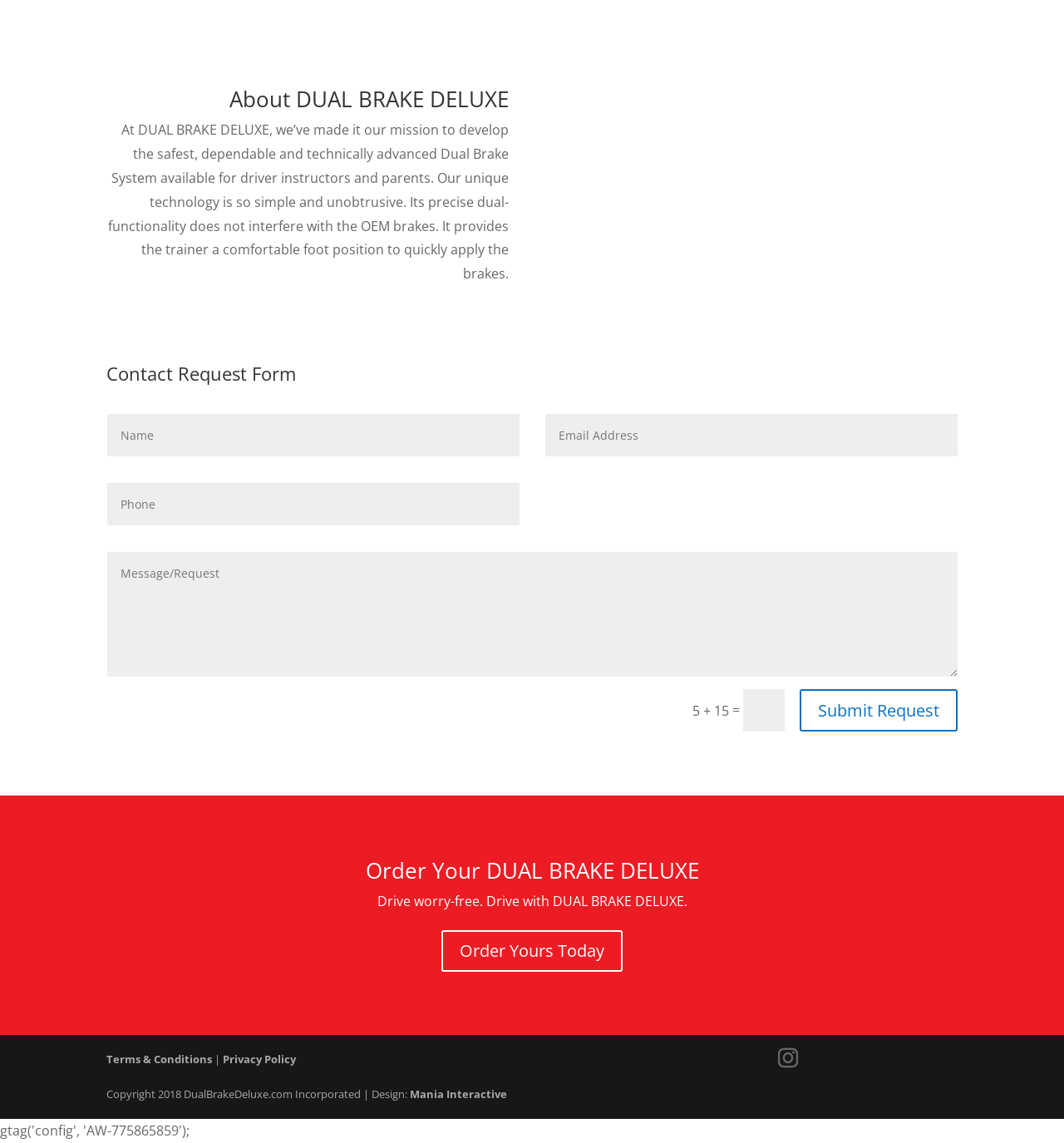What is the design credit of the website?
Could you give a comprehensive explanation in response to this question?

The link element with the text 'Mania Interactive' is located next to the copyright information, suggesting that Mania Interactive is the design credit of the website.